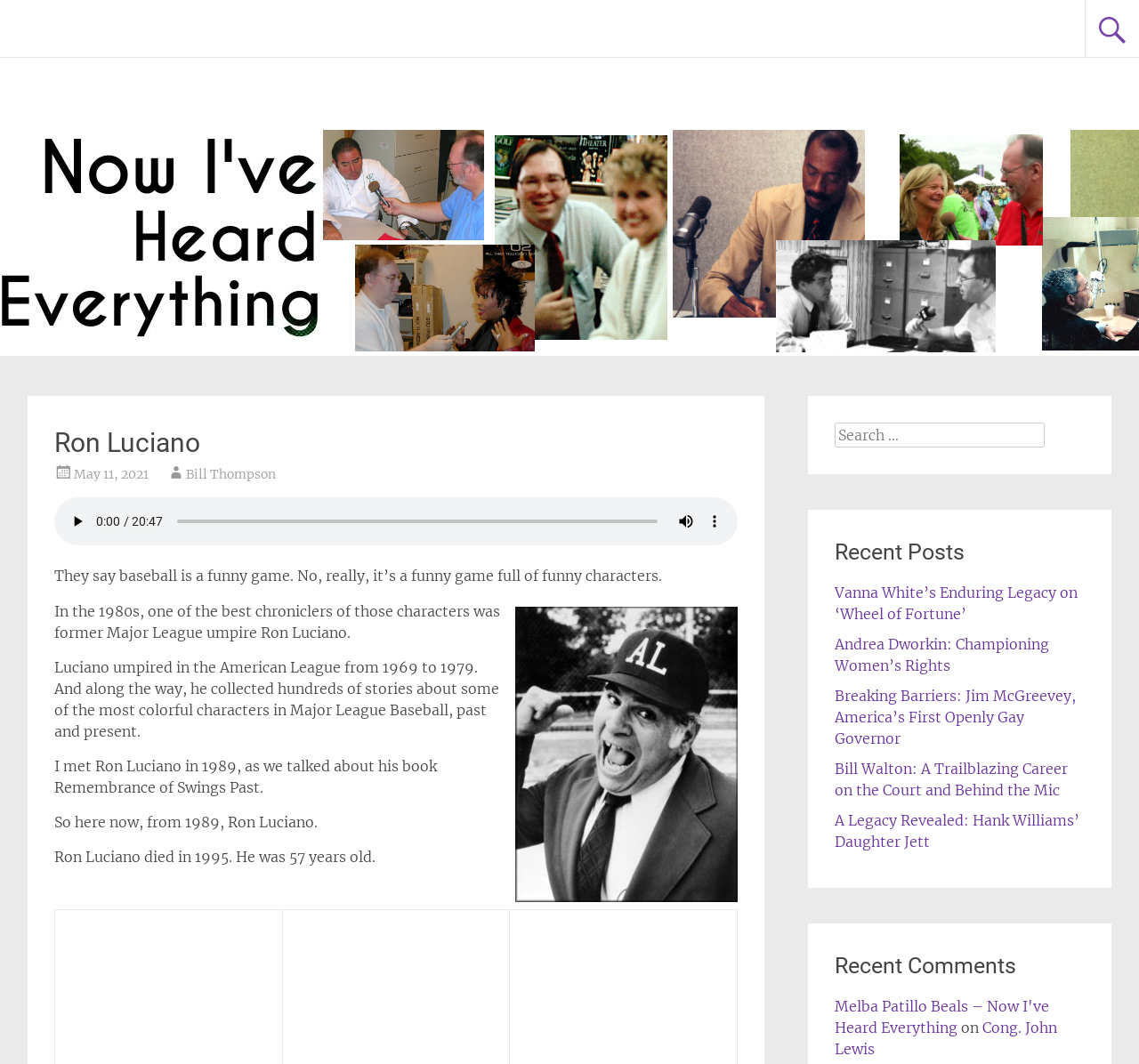Answer the following inquiry with a single word or phrase:
What is the purpose of the slider in the audio player?

audio time scrubber